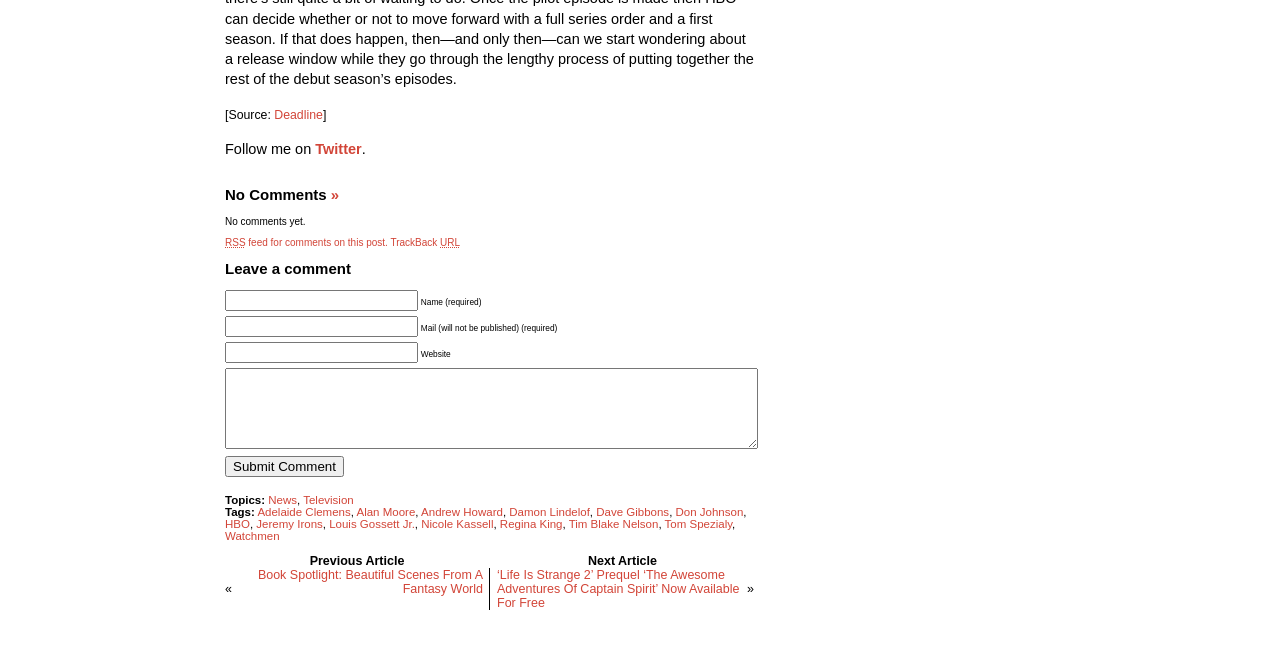Please locate the bounding box coordinates of the region I need to click to follow this instruction: "Click the 'RSS feed for comments on this post' link".

[0.176, 0.359, 0.303, 0.376]